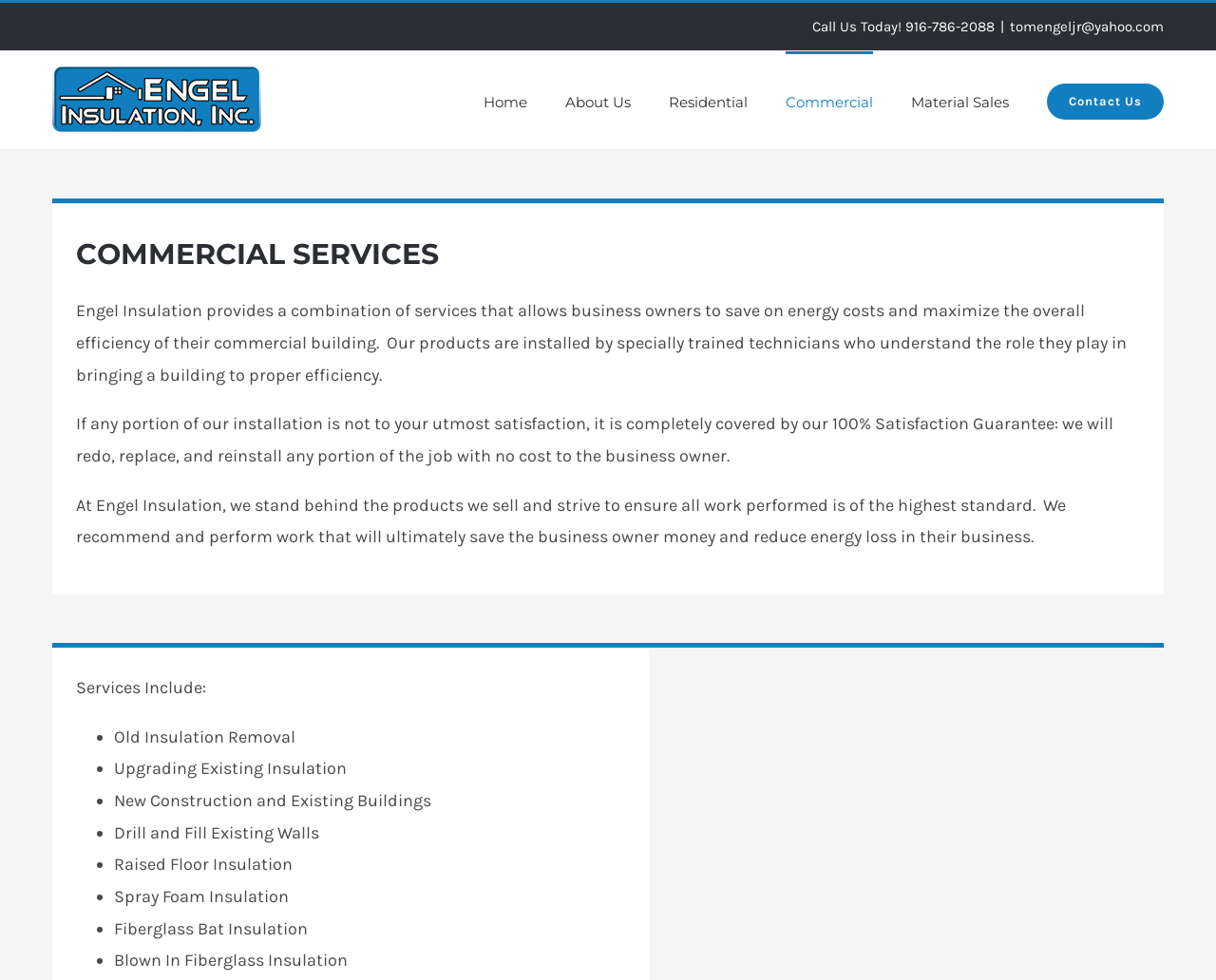What is the phone number to call?
Please utilize the information in the image to give a detailed response to the question.

I found the phone number by looking at the top section of the webpage, where it says 'Call Us Today! 916-786-2088'.